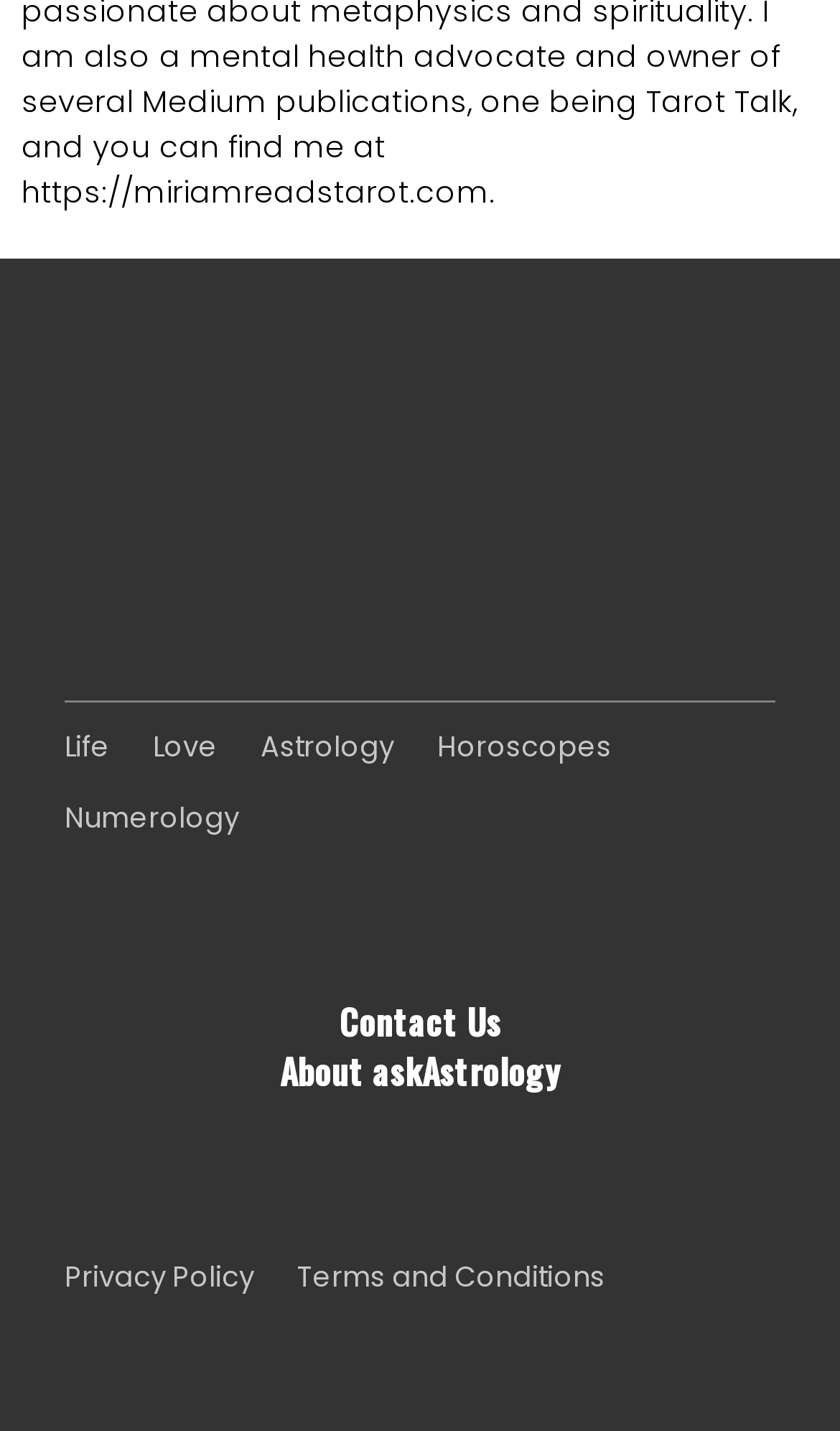Is the 'About askAstrology' link related to the website's information?
Please give a detailed answer to the question using the information shown in the image.

The 'About askAstrology' link is likely to provide information about the website, its purpose, and its creators, which is a common practice for websites to provide an 'About' page.